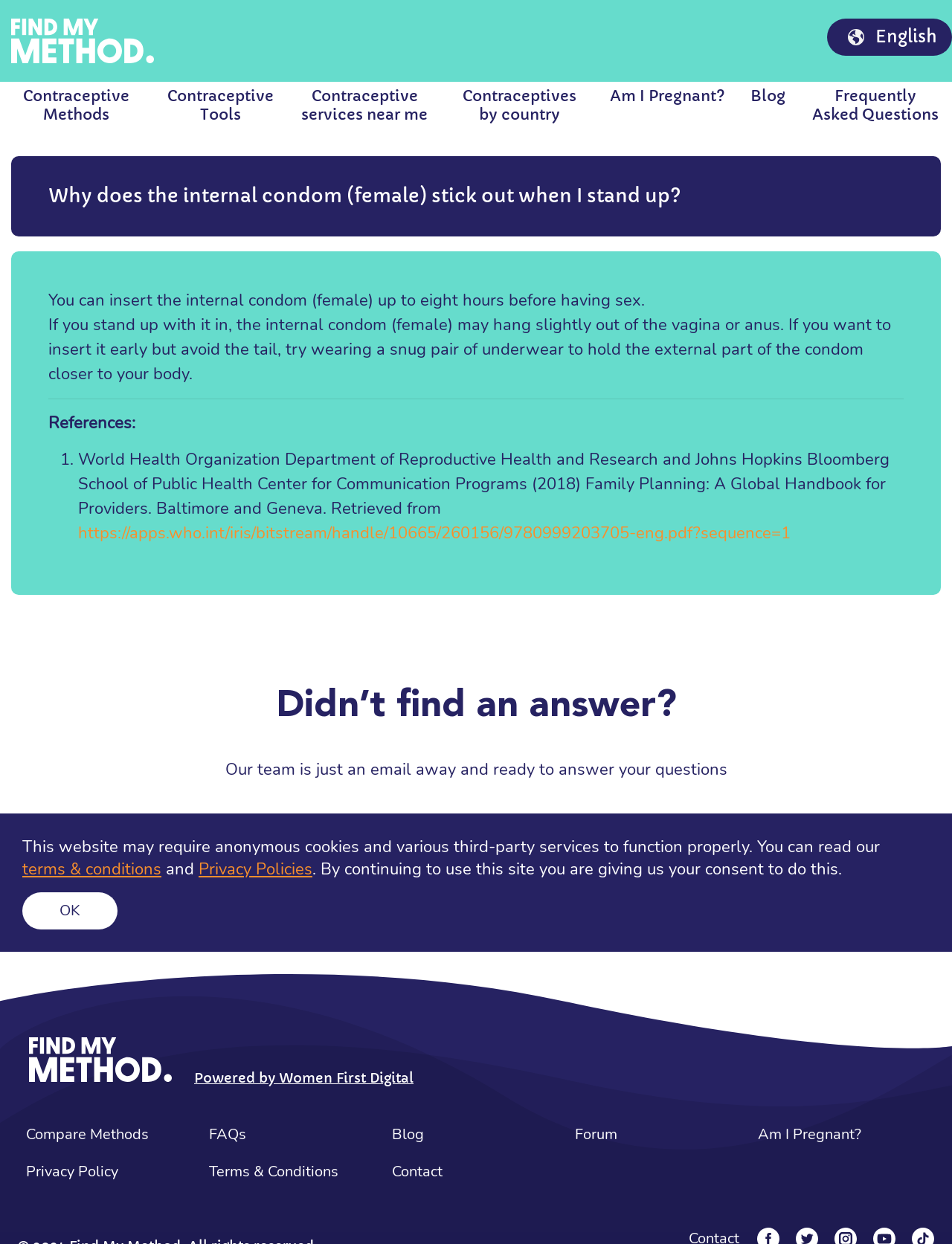Determine the bounding box coordinates of the clickable element necessary to fulfill the instruction: "Click the Language Selector button". Provide the coordinates as four float numbers within the 0 to 1 range, i.e., [left, top, right, bottom].

[0.869, 0.015, 1.0, 0.045]